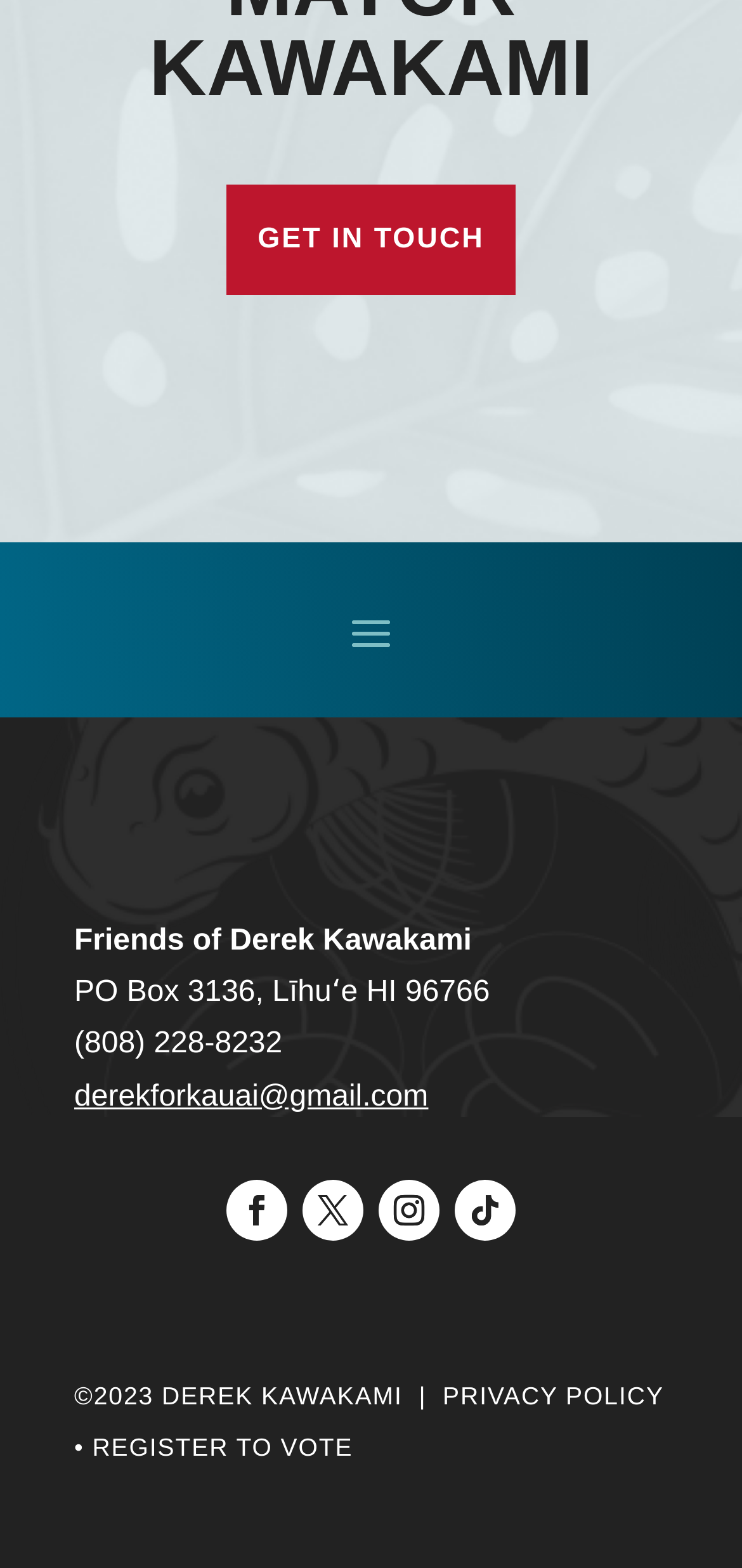Reply to the question with a brief word or phrase: What is the phone number on the webpage?

(808) 228-8232